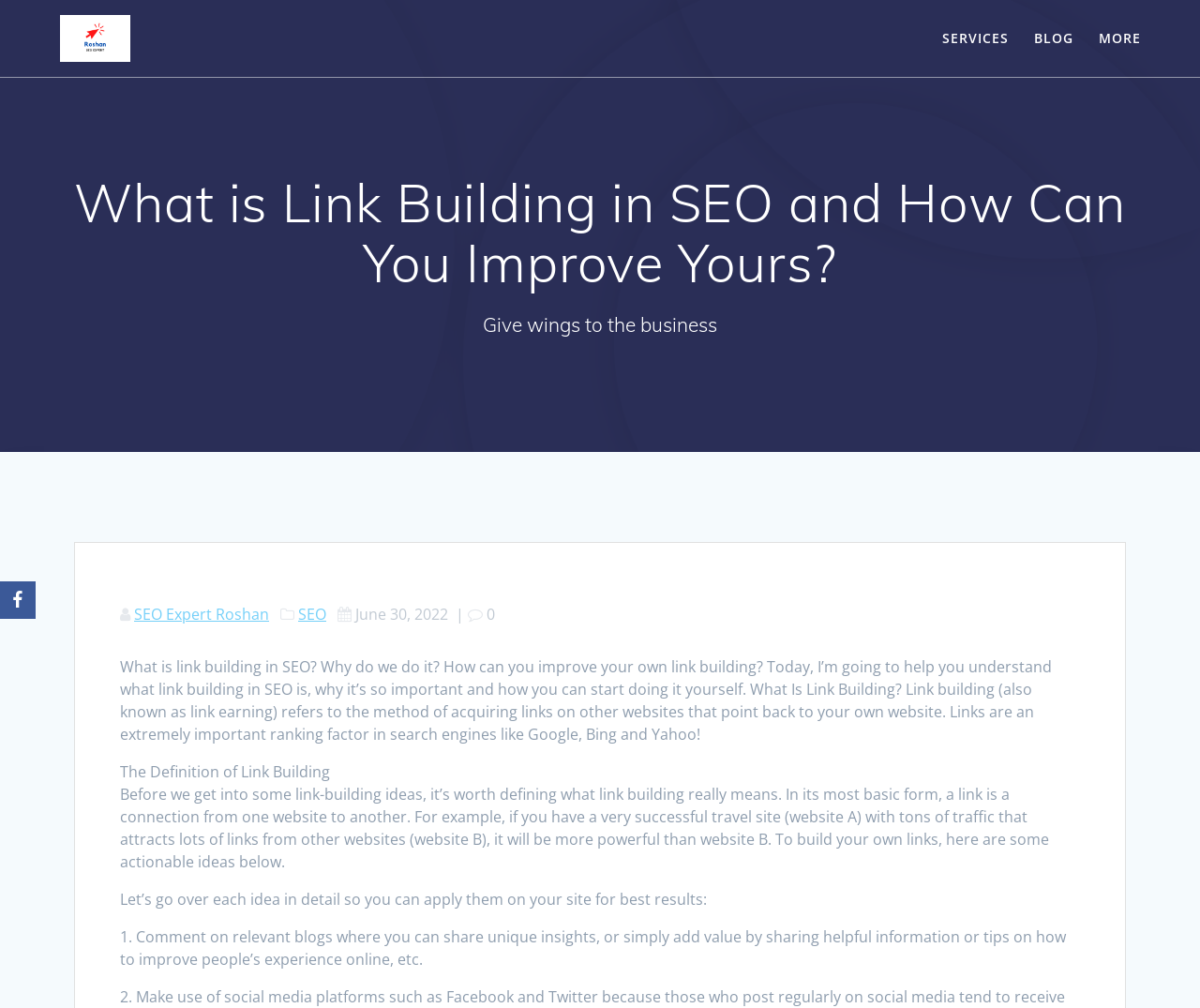Please find the bounding box for the following UI element description. Provide the coordinates in (top-left x, top-left y, bottom-right x, bottom-right y) format, with values between 0 and 1: alt="SEO Expert Roshan"

[0.05, 0.015, 0.109, 0.061]